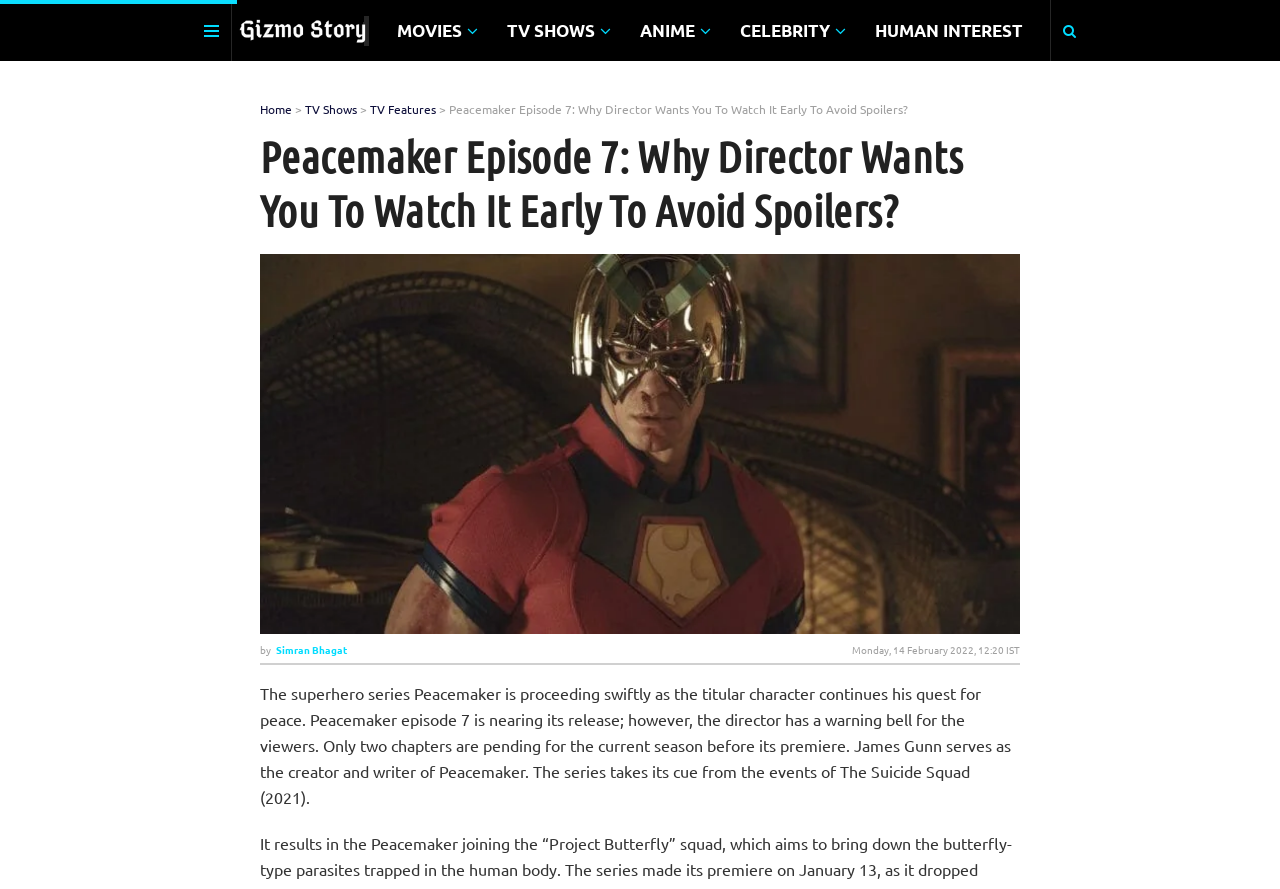Kindly respond to the following question with a single word or a brief phrase: 
What is the release date of Peacemaker episode 7?

Not specified